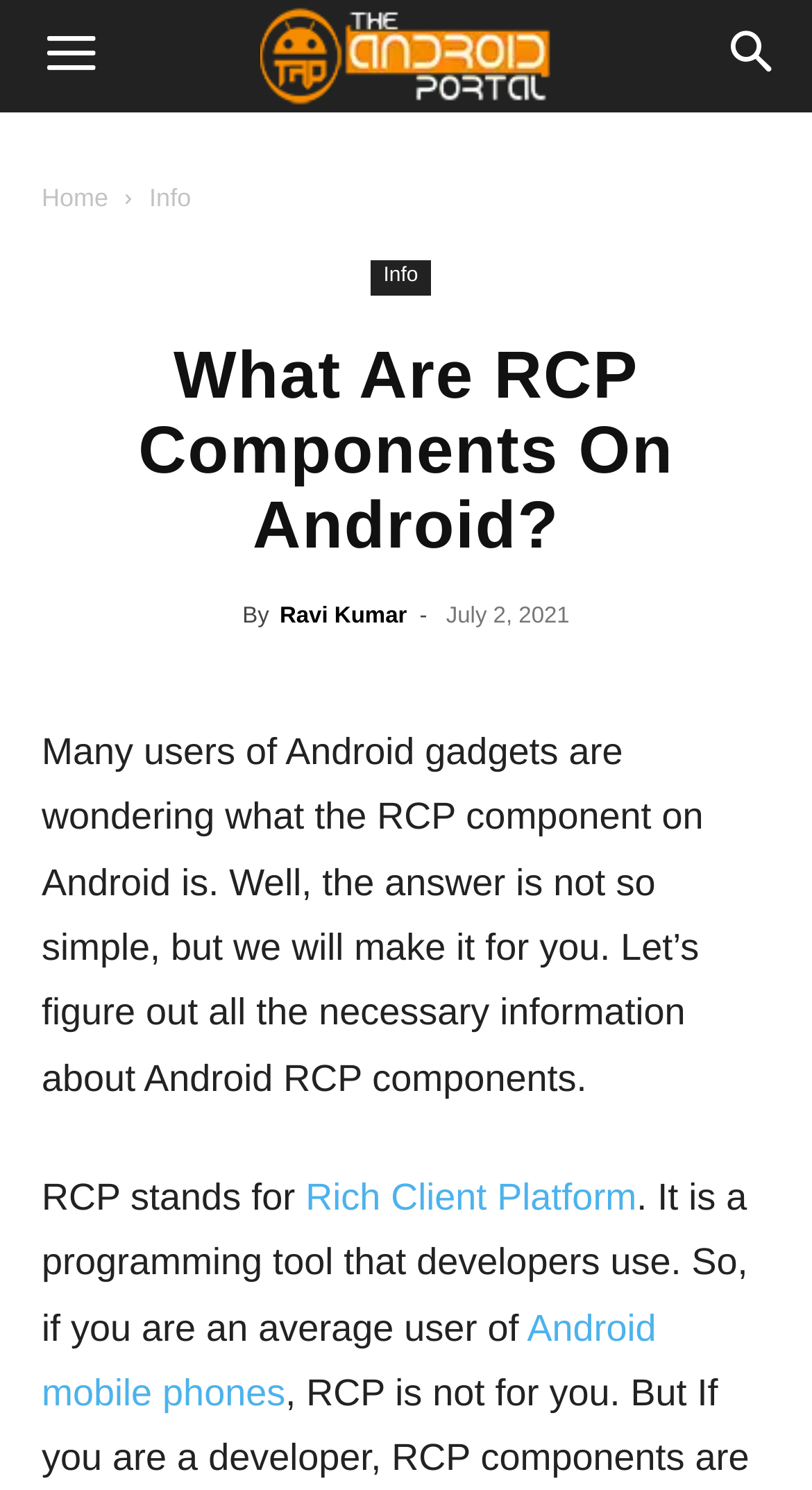What type of gadgets are mentioned in the article?
Can you offer a detailed and complete answer to this question?

I determined the answer by reading the text 'if you are an average user of Android mobile phones' located in the middle of the webpage, which mentions the type of gadgets being discussed.